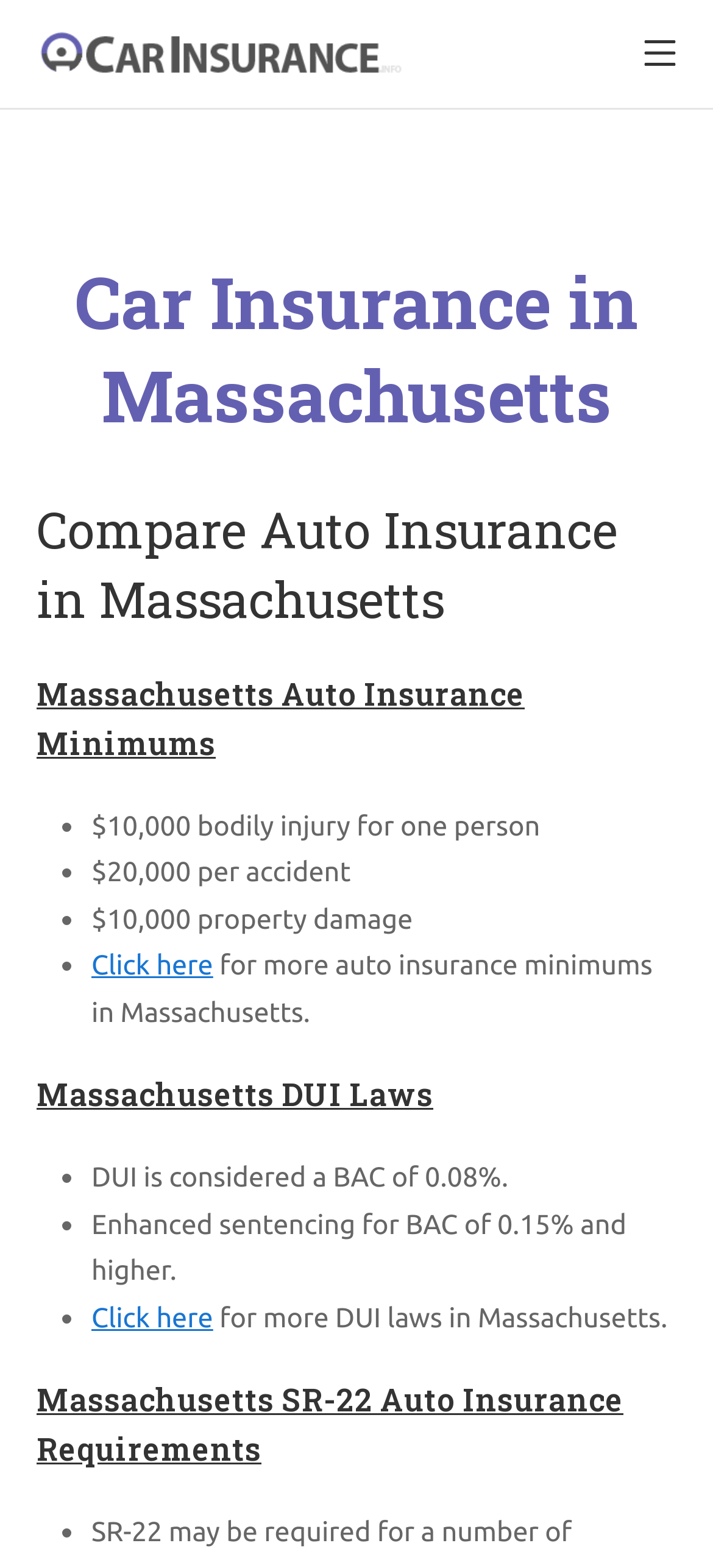Extract the bounding box of the UI element described as: "Massachusetts SR-22 Auto Insurance Requirements".

[0.051, 0.879, 0.874, 0.937]